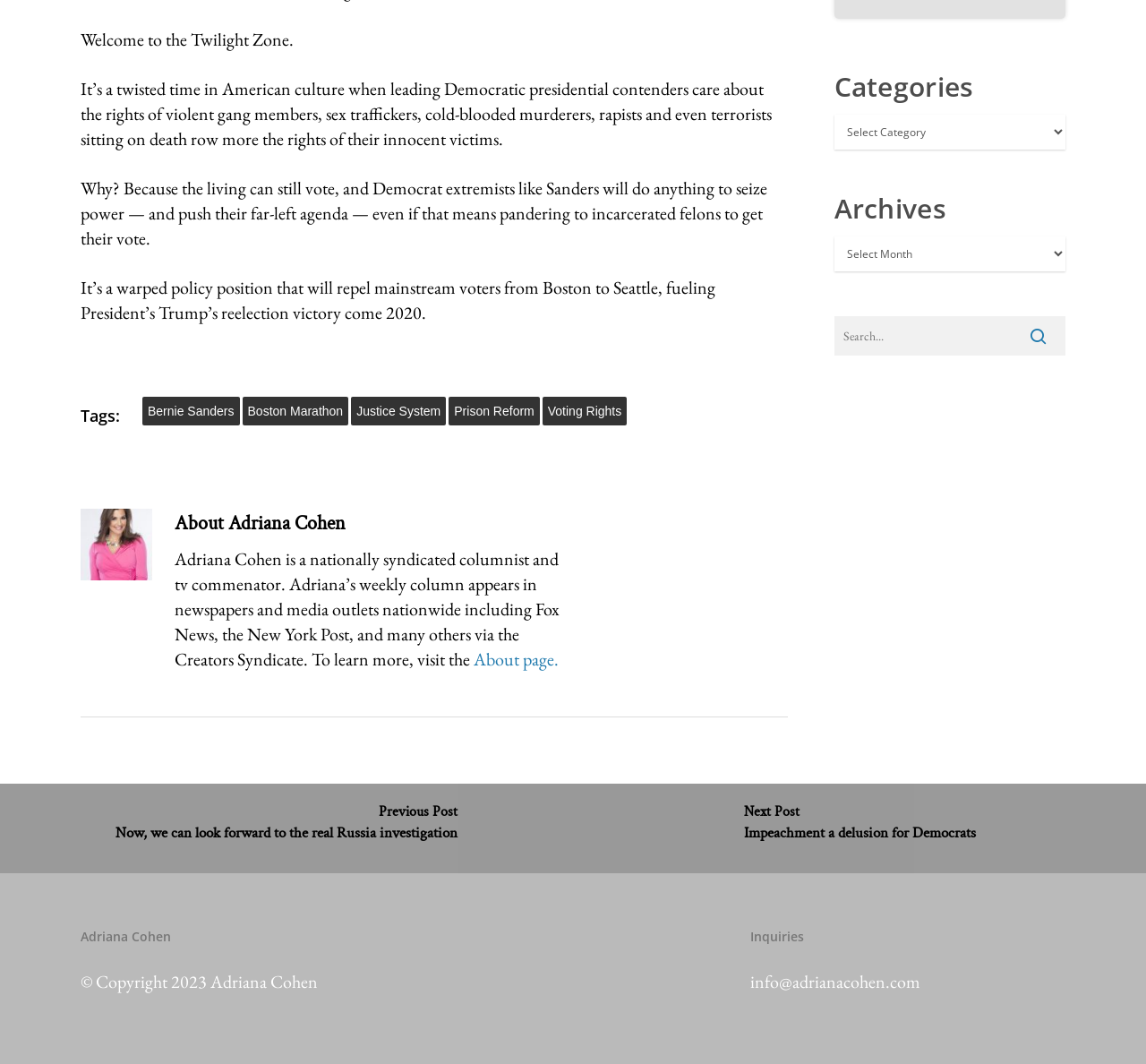Find and indicate the bounding box coordinates of the region you should select to follow the given instruction: "Visit the About page".

[0.413, 0.609, 0.488, 0.63]